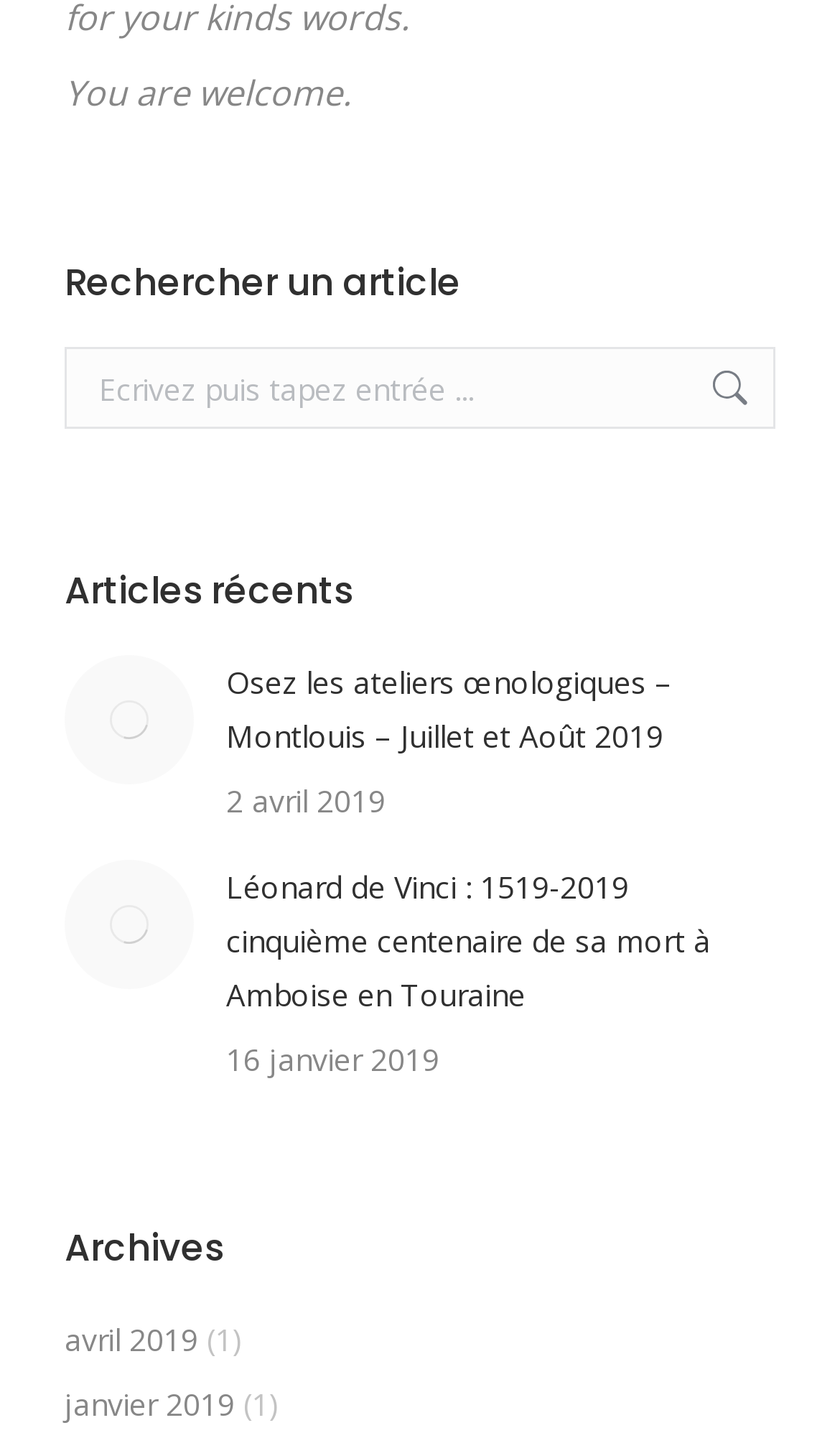Using the description "janvier 2019", predict the bounding box of the relevant HTML element.

[0.077, 0.946, 0.279, 0.983]